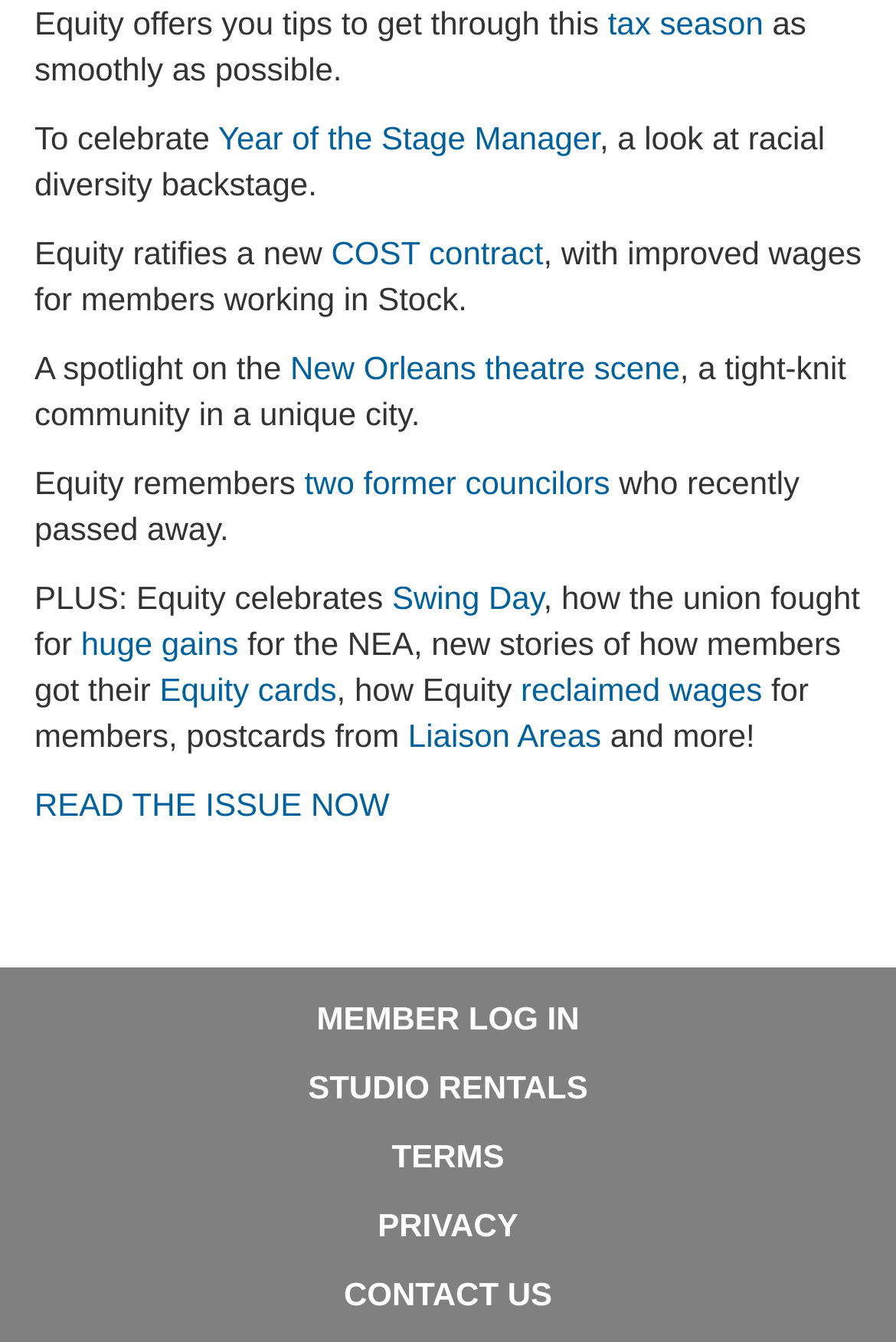Provide the bounding box coordinates for the specified HTML element described in this description: "two former councilors". The coordinates should be four float numbers ranging from 0 to 1, in the format [left, top, right, bottom].

[0.34, 0.347, 0.681, 0.374]